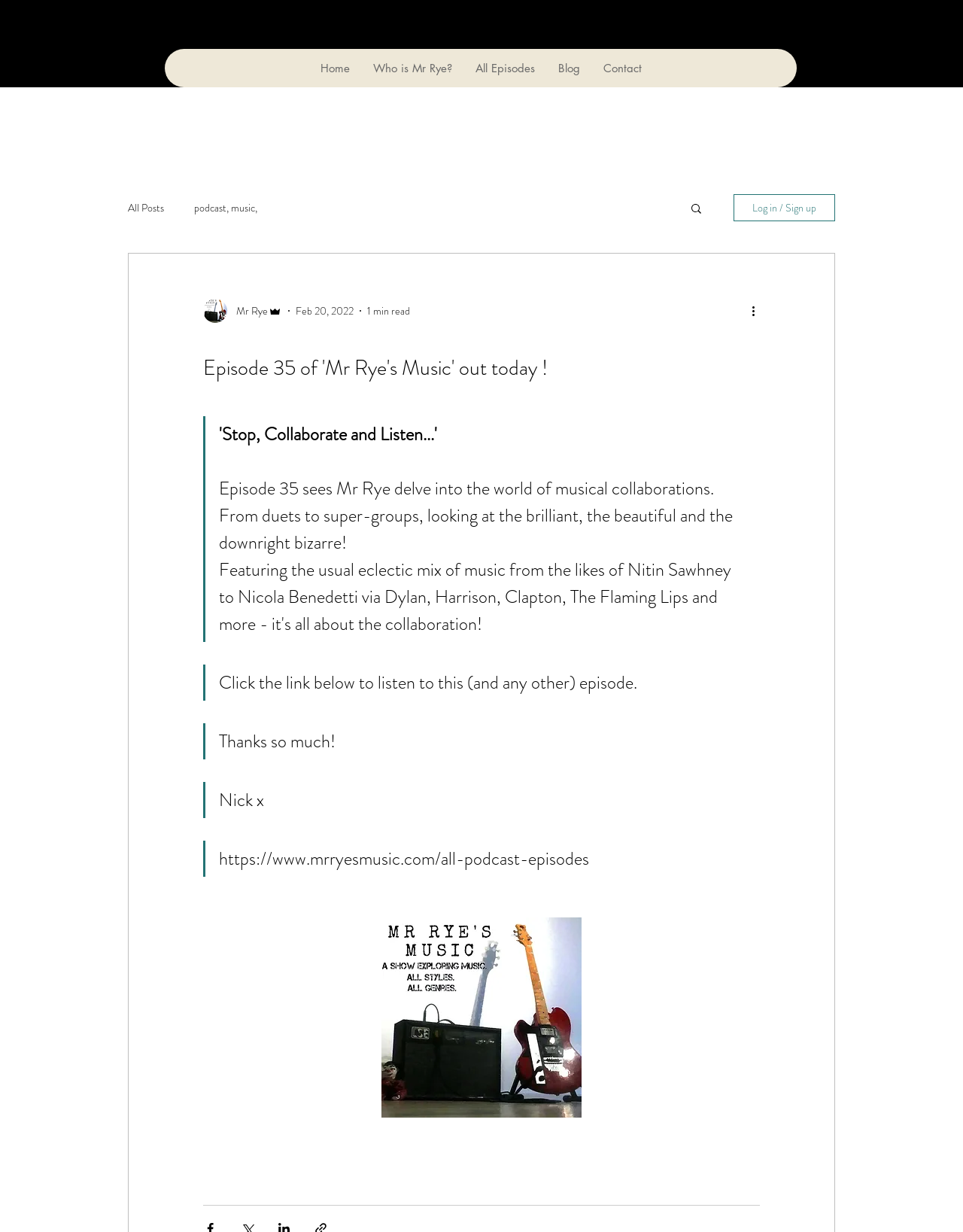Could you determine the bounding box coordinates of the clickable element to complete the instruction: "Log in or Sign up"? Provide the coordinates as four float numbers between 0 and 1, i.e., [left, top, right, bottom].

[0.762, 0.158, 0.867, 0.18]